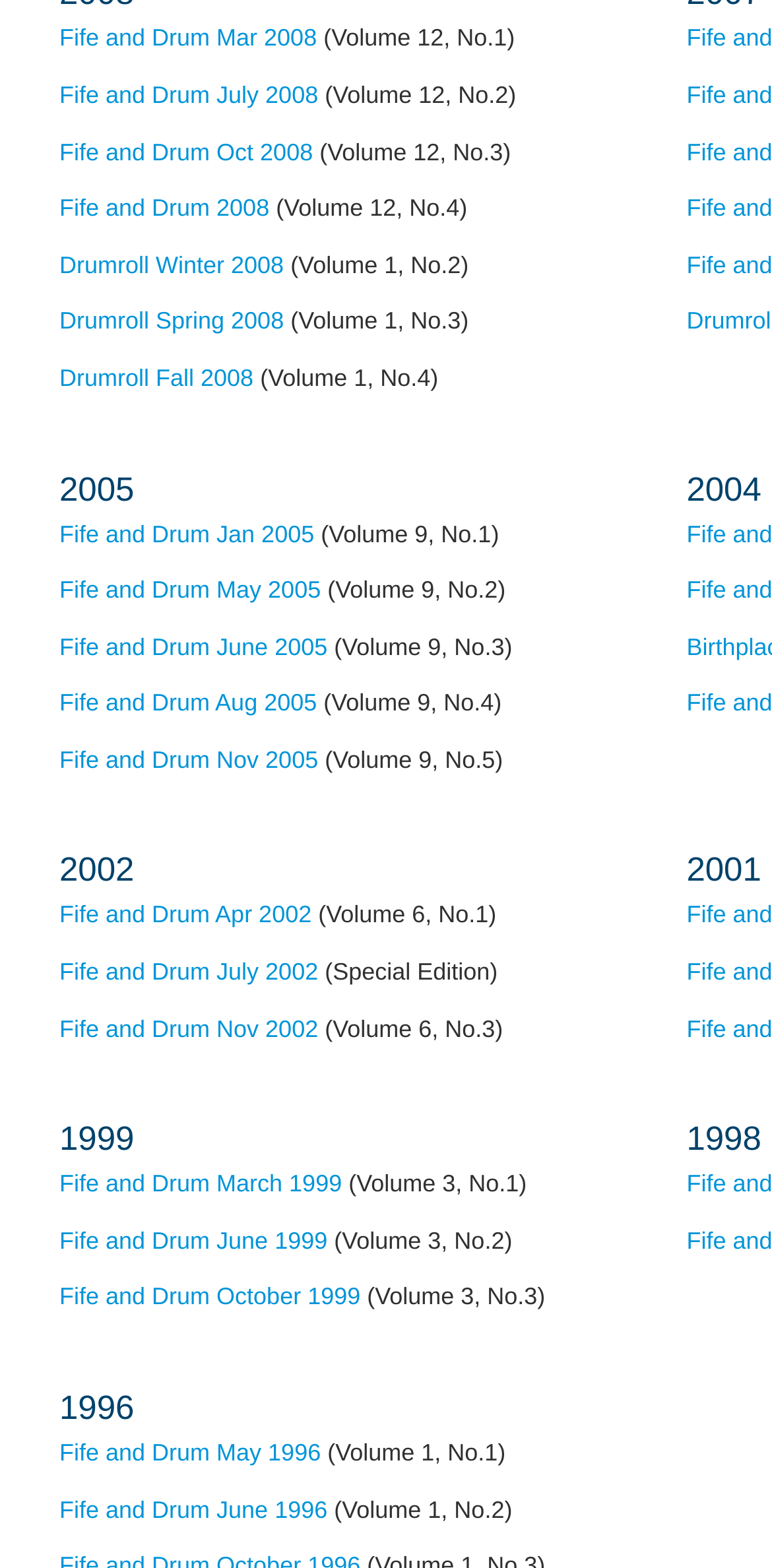Give a one-word or one-phrase response to the question:
What is the earliest year of Fife and Drum issues?

1996